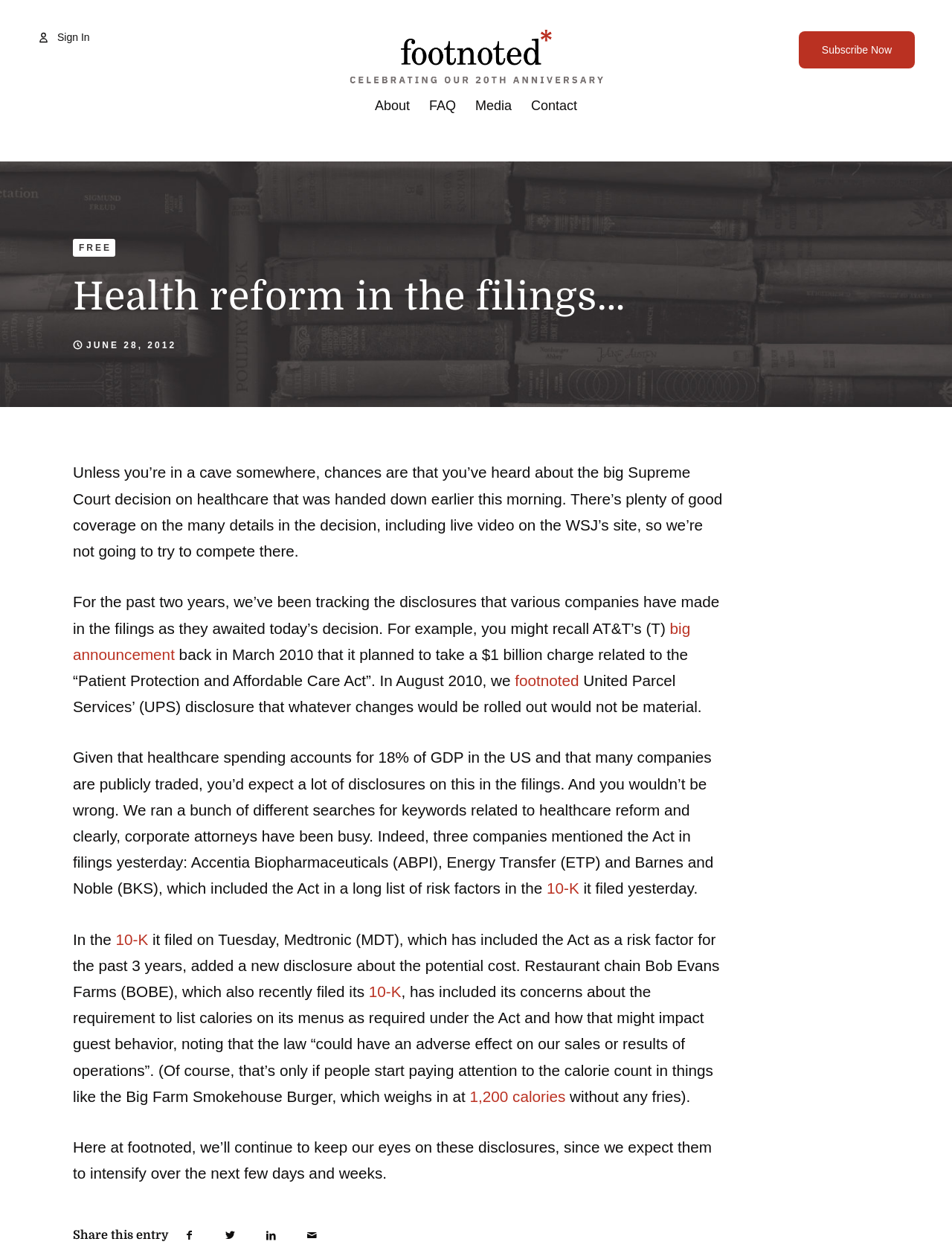Can you locate the main headline on this webpage and provide its text content?

Health reform in the filings…